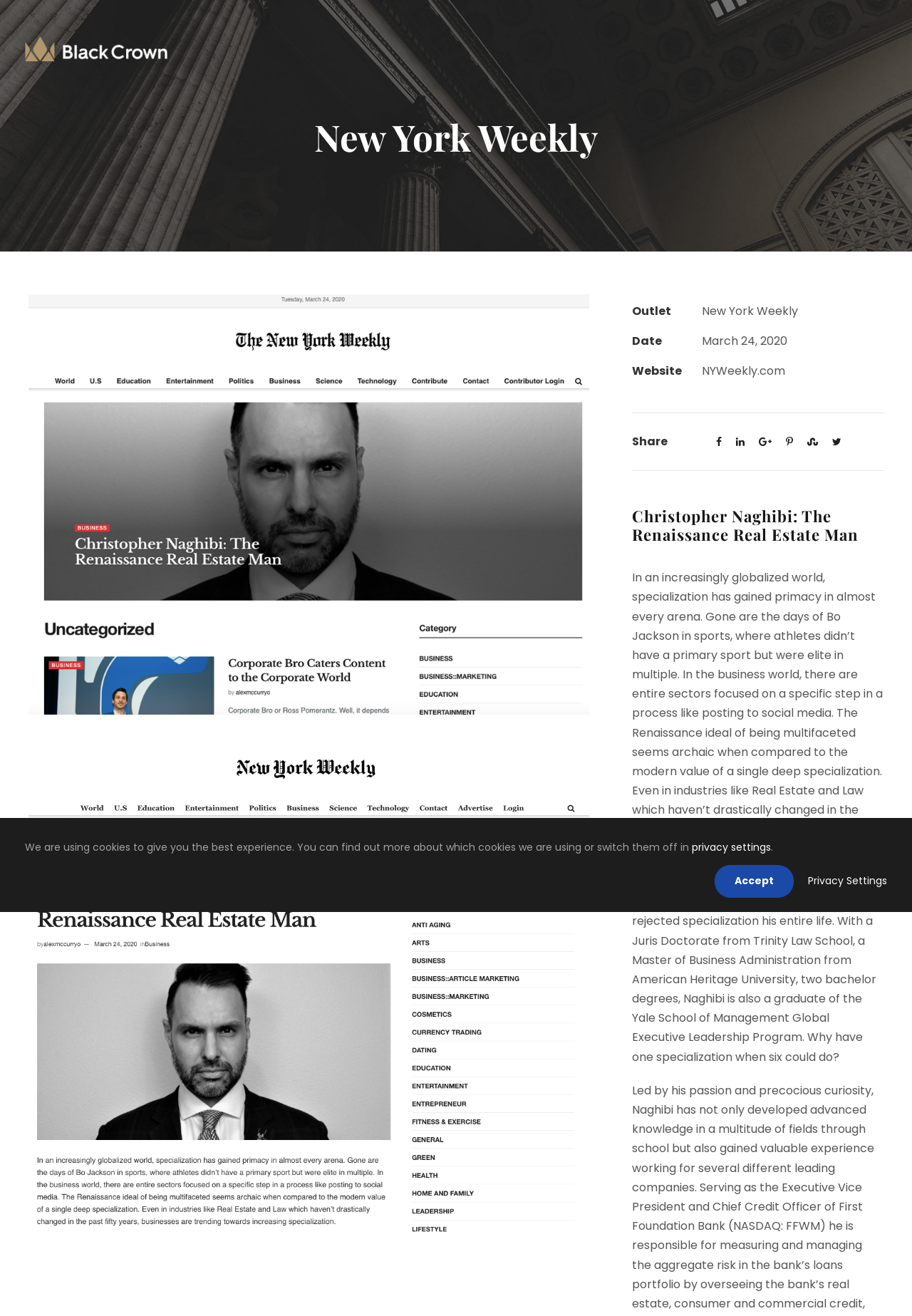Generate a thorough caption that explains the contents of the webpage.

The webpage is about Black Crown Law APC's founder and Chief Executive Officer Christopher M. Naghibi, Esq. being featured on New York Weekly. At the top left, there is a small image and a link. Below it, there is a large heading "New York Weekly" that spans almost the entire width of the page. 

On the left side, there are three identical icons, each with a link, arranged vertically. On the right side, there are several lines of text, including "Outlet", "New York Weekly", "Date", "March 24, 2020", "Website", "NYWeekly.com", and "Share". Below these lines, there are five social media icons, each with a link.

The main content of the page is an article about Christopher Naghibi, with a heading "Christopher Naghibi: The Renaissance Real Estate Man". The article is divided into two paragraphs, describing Naghibi's background and his rejection of specialization in his career.

At the bottom right, there is a link with an icon and a text "We are using cookies to give you the best experience. You can find out more about which cookies we are using or switch them off in" followed by a link "privacy settings". Below it, there are two buttons, "Accept" and "Privacy Settings".